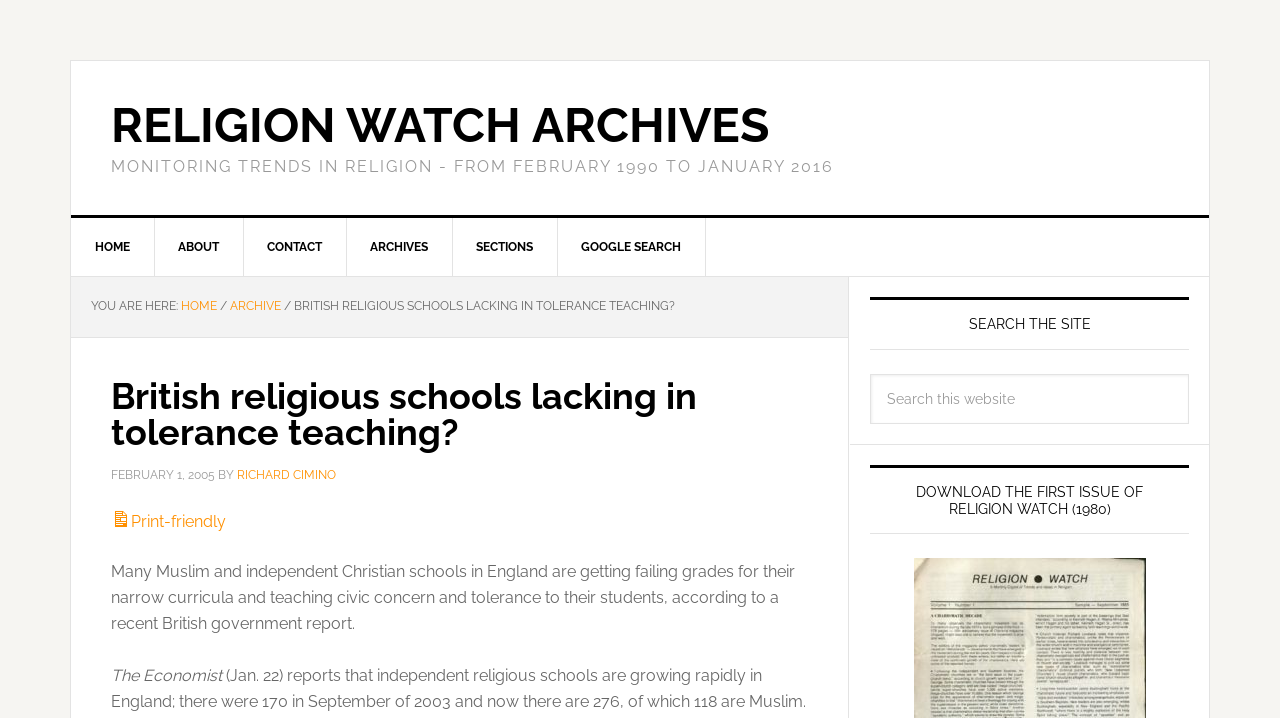Please answer the following question using a single word or phrase: 
When was the article published?

February 1, 2005